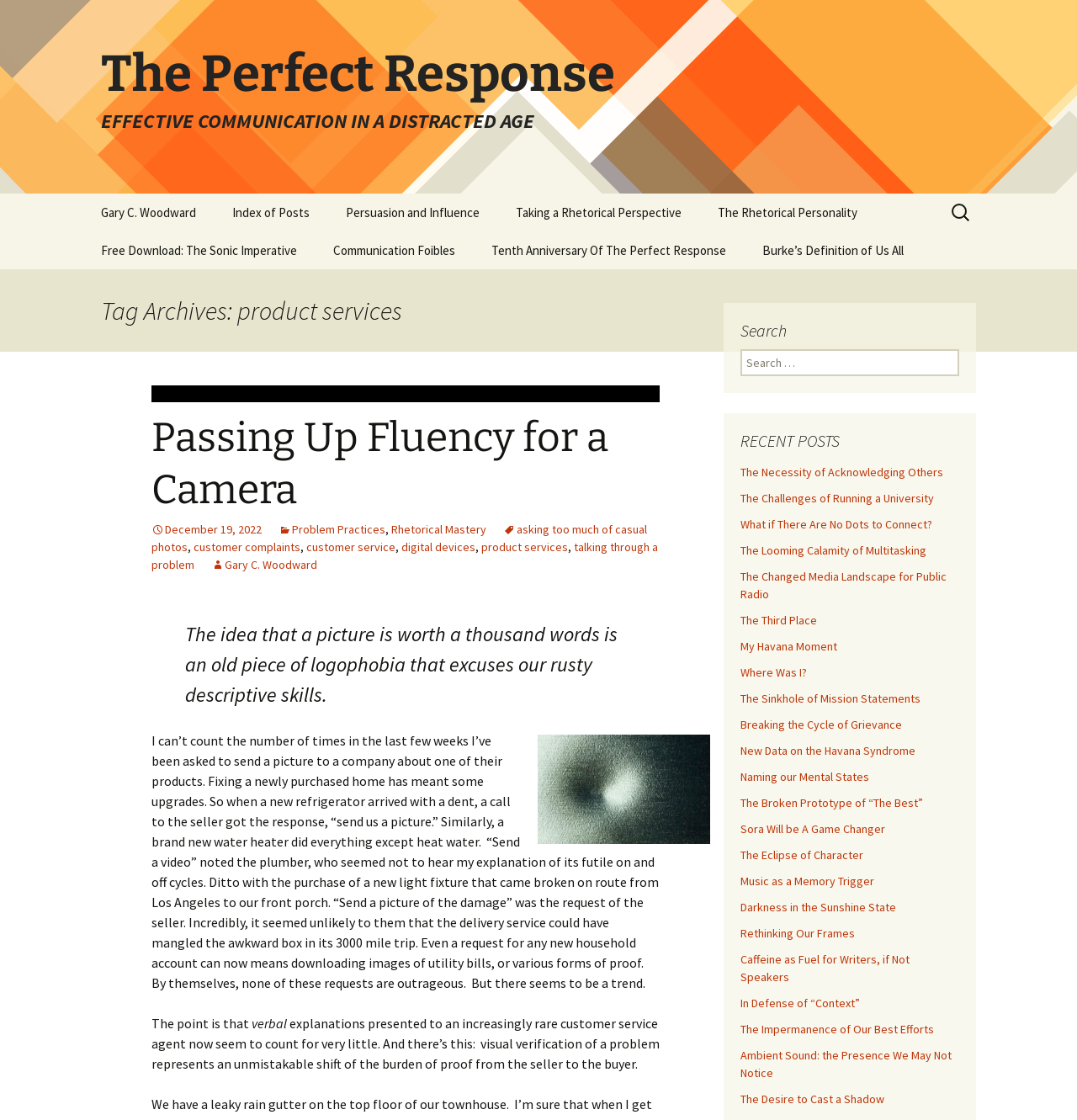Provide the bounding box coordinates of the area you need to click to execute the following instruction: "Check the recent posts".

[0.688, 0.384, 0.891, 0.403]